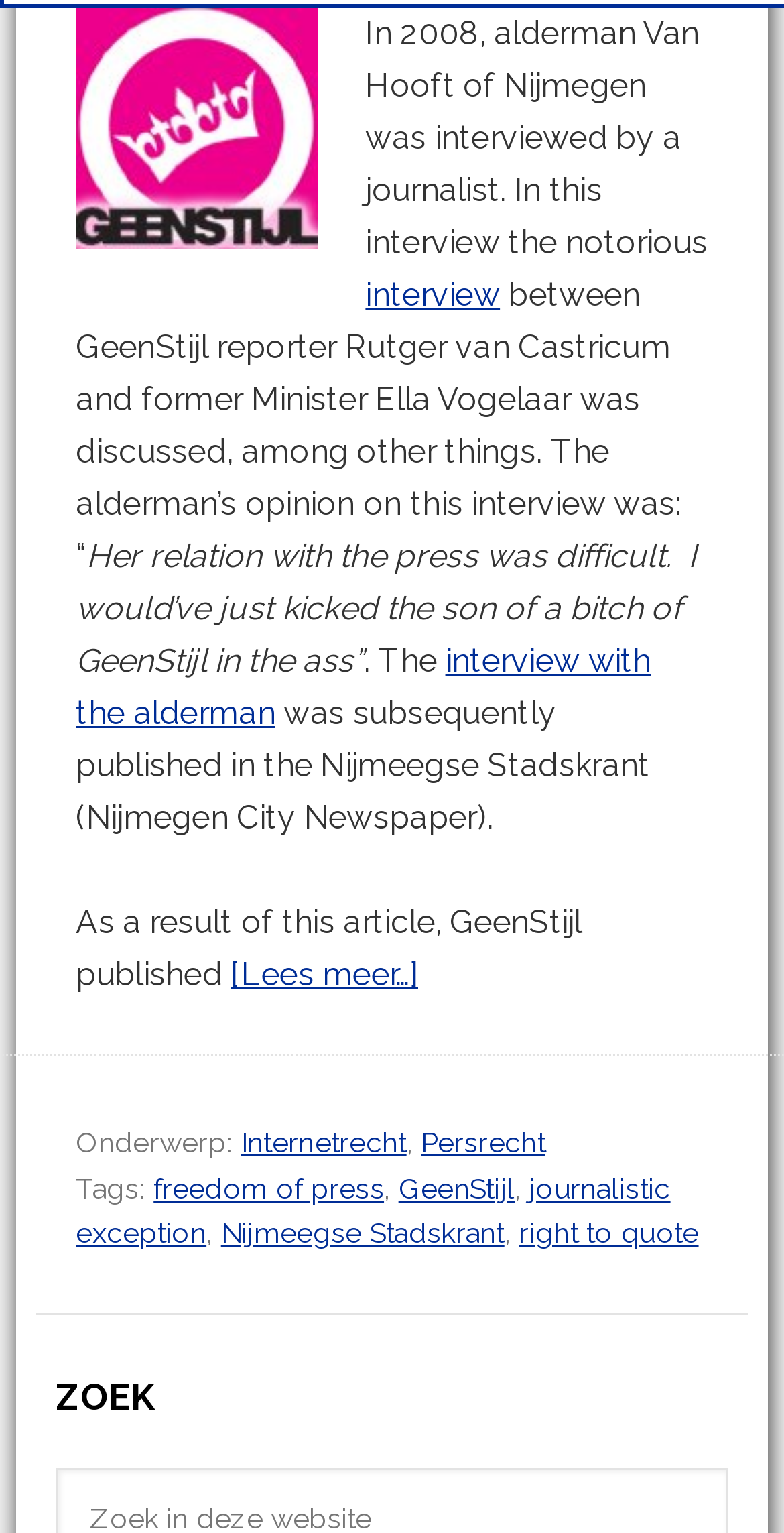Find the bounding box coordinates of the clickable element required to execute the following instruction: "Click the link to view the Nijmeegse Stadskrant". Provide the coordinates as four float numbers between 0 and 1, i.e., [left, top, right, bottom].

[0.282, 0.794, 0.643, 0.815]